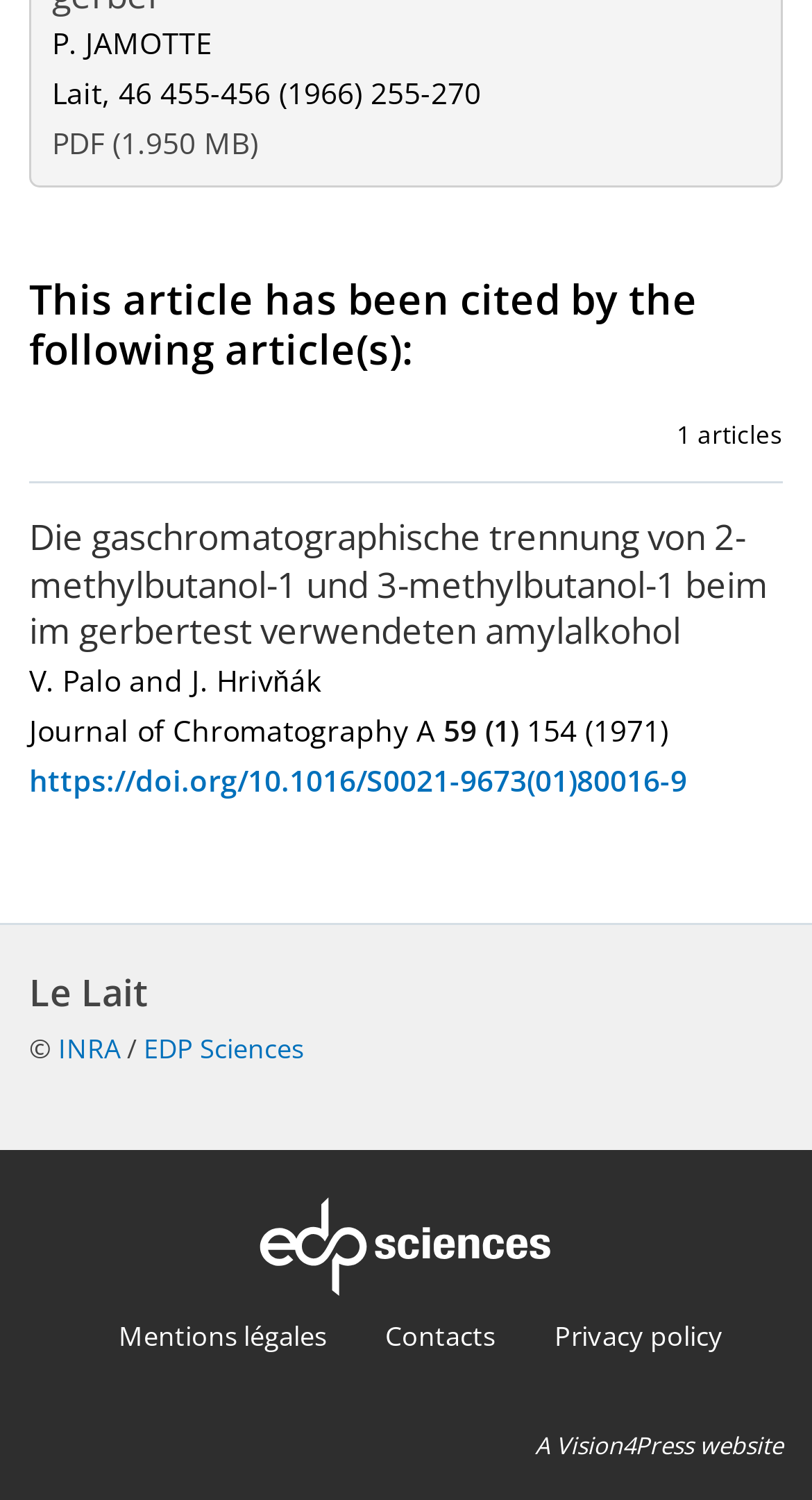Look at the image and write a detailed answer to the question: 
Who is the copyright holder?

The copyright holder is mentioned at the bottom of the webpage, where it says '© INRA' in a static text element, indicating that INRA holds the copyright.